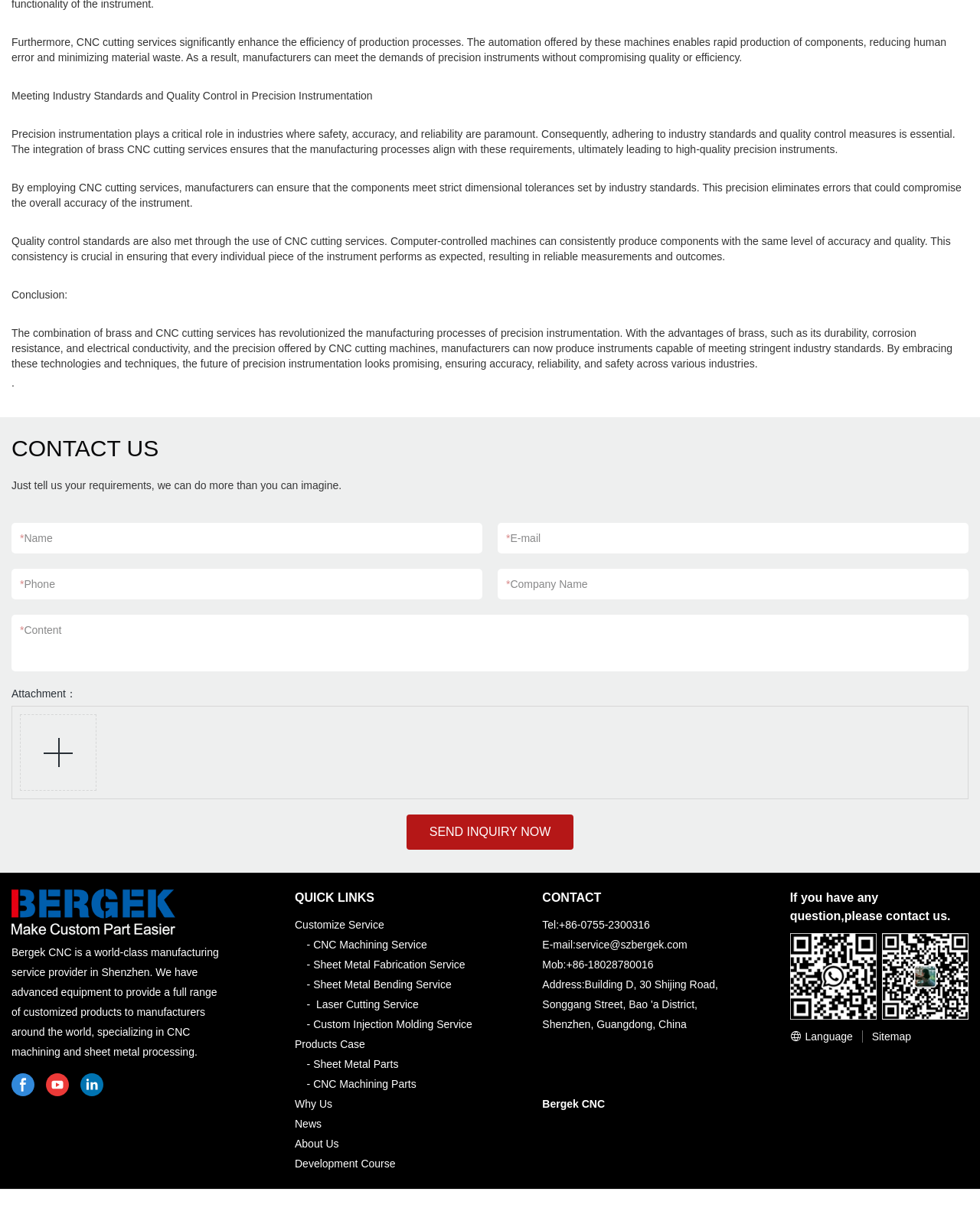Could you determine the bounding box coordinates of the clickable element to complete the instruction: "Enter your name in the input field"? Provide the coordinates as four float numbers between 0 and 1, i.e., [left, top, right, bottom].

[0.023, 0.429, 0.48, 0.452]